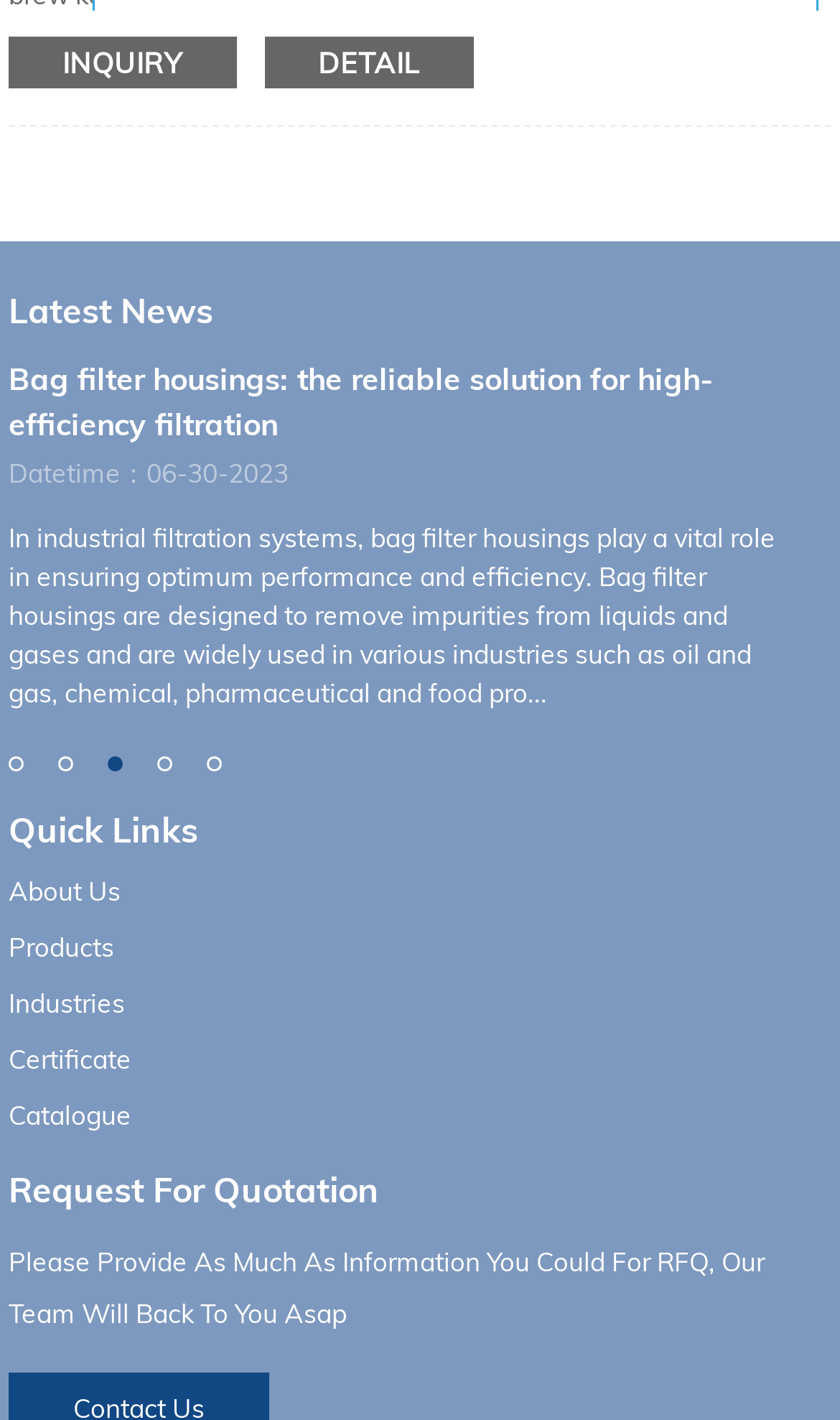How many slides are there?
Please respond to the question with a detailed and well-explained answer.

There are five button elements with the text 'Go to slide 1', 'Go to slide 2', 'Go to slide 3', 'Go to slide 4', and 'Go to slide 5', indicating that there are five slides.